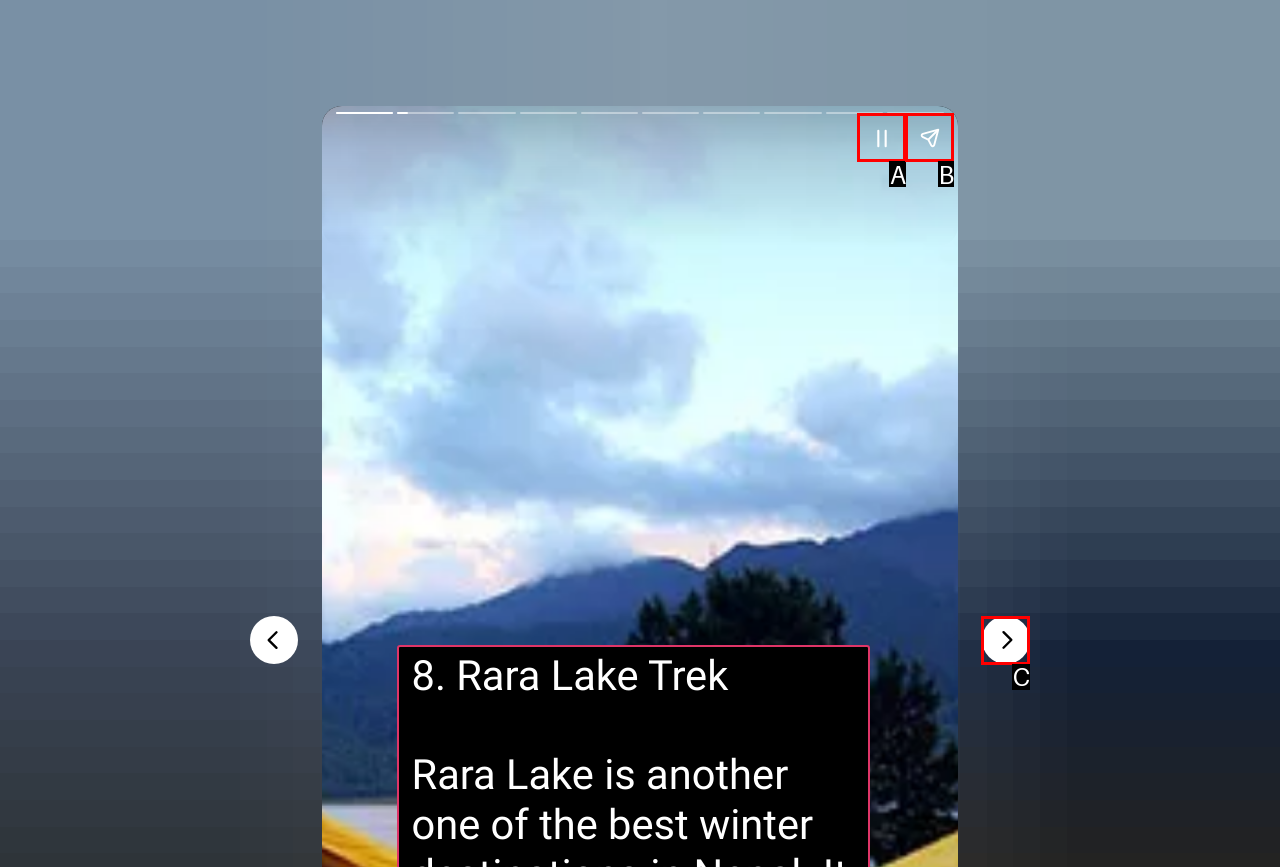Which UI element matches this description: aria-label="Pause story"?
Reply with the letter of the correct option directly.

A